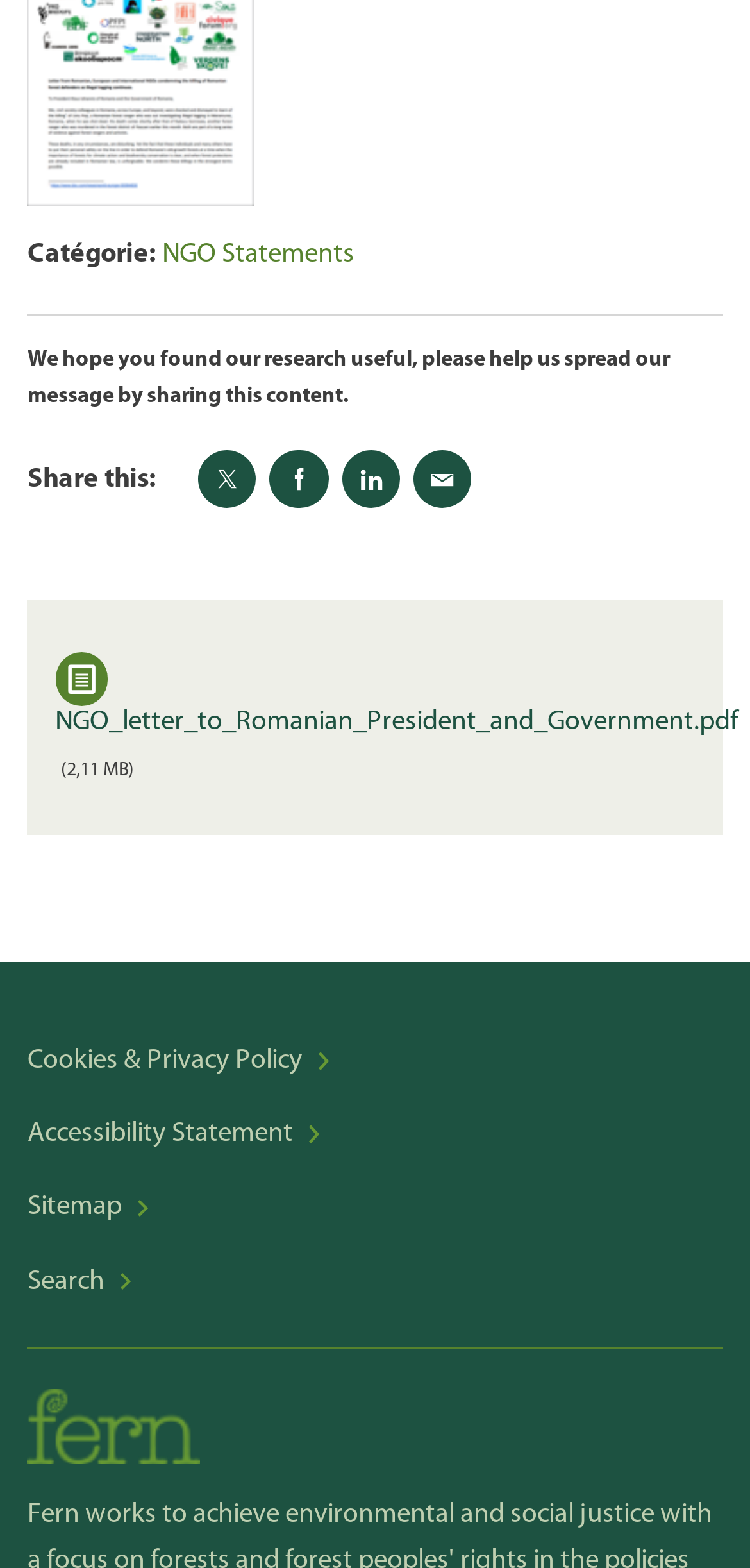Find the bounding box of the element with the following description: "Cookies & Privacy Policy". The coordinates must be four float numbers between 0 and 1, formatted as [left, top, right, bottom].

[0.037, 0.654, 0.926, 0.701]